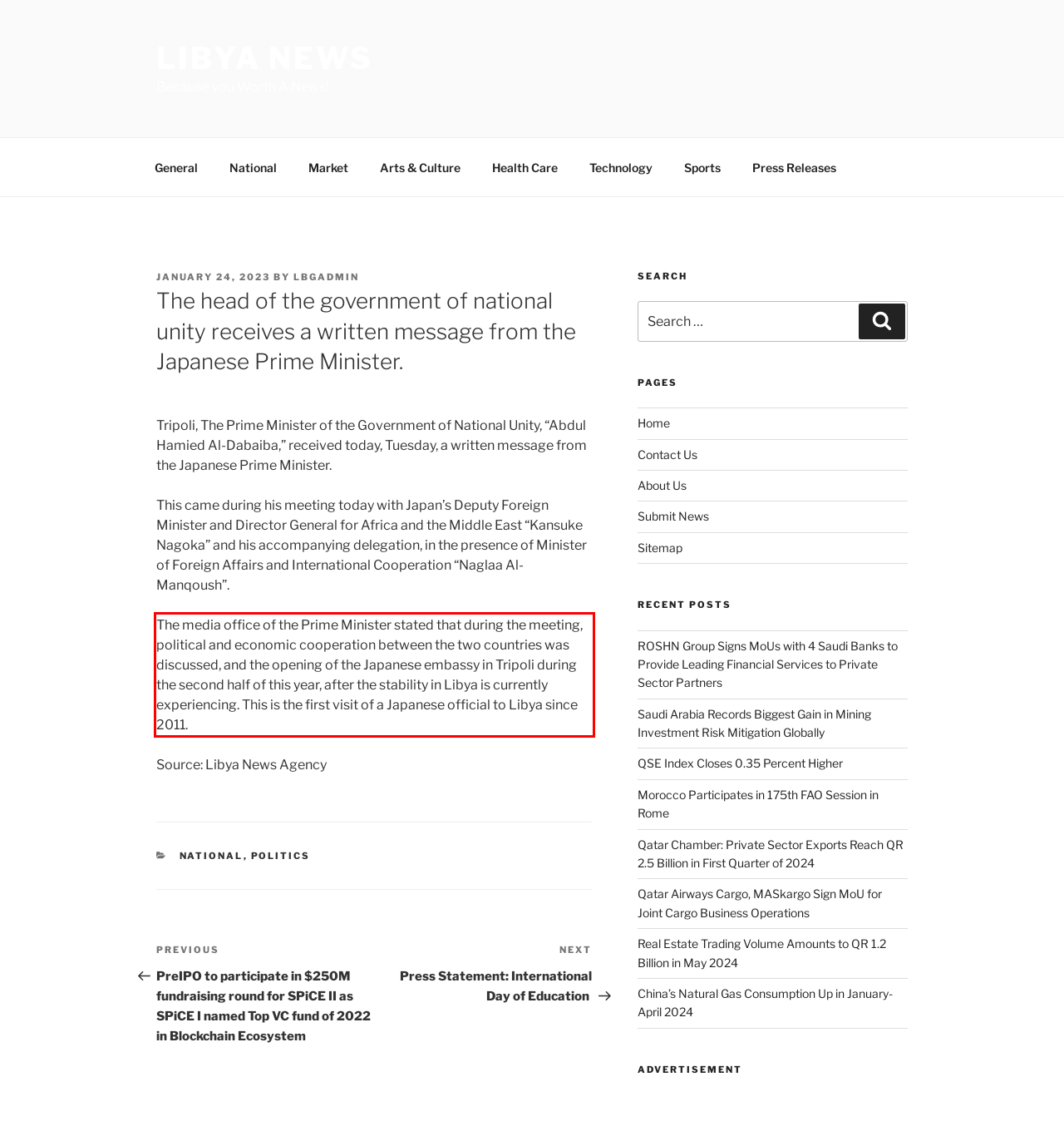Using OCR, extract the text content found within the red bounding box in the given webpage screenshot.

The media office of the Prime Minister stated that during the meeting, political and economic cooperation between the two countries was discussed, and the opening of the Japanese embassy in Tripoli during the second half of this year, after the stability in Libya is currently experiencing. This is the first visit of a Japanese official to Libya since 2011.